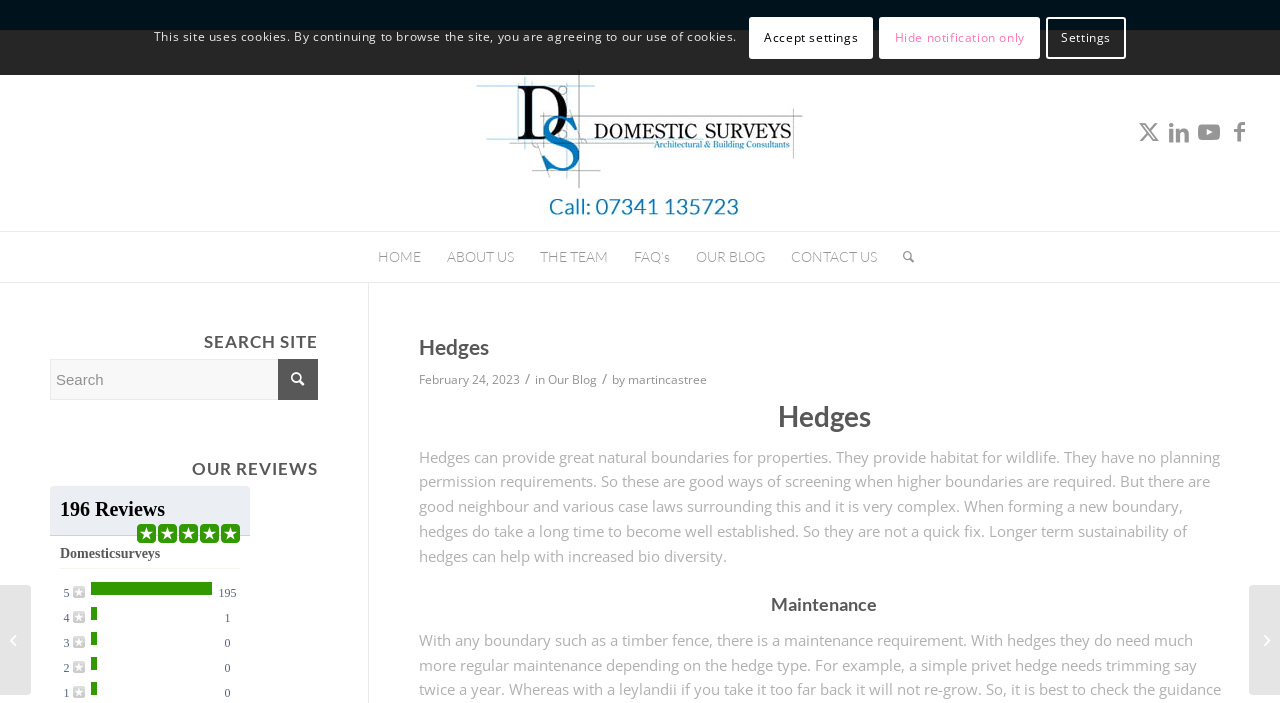Please identify the bounding box coordinates of the clickable area that will allow you to execute the instruction: "Search for something".

[0.039, 0.511, 0.248, 0.569]